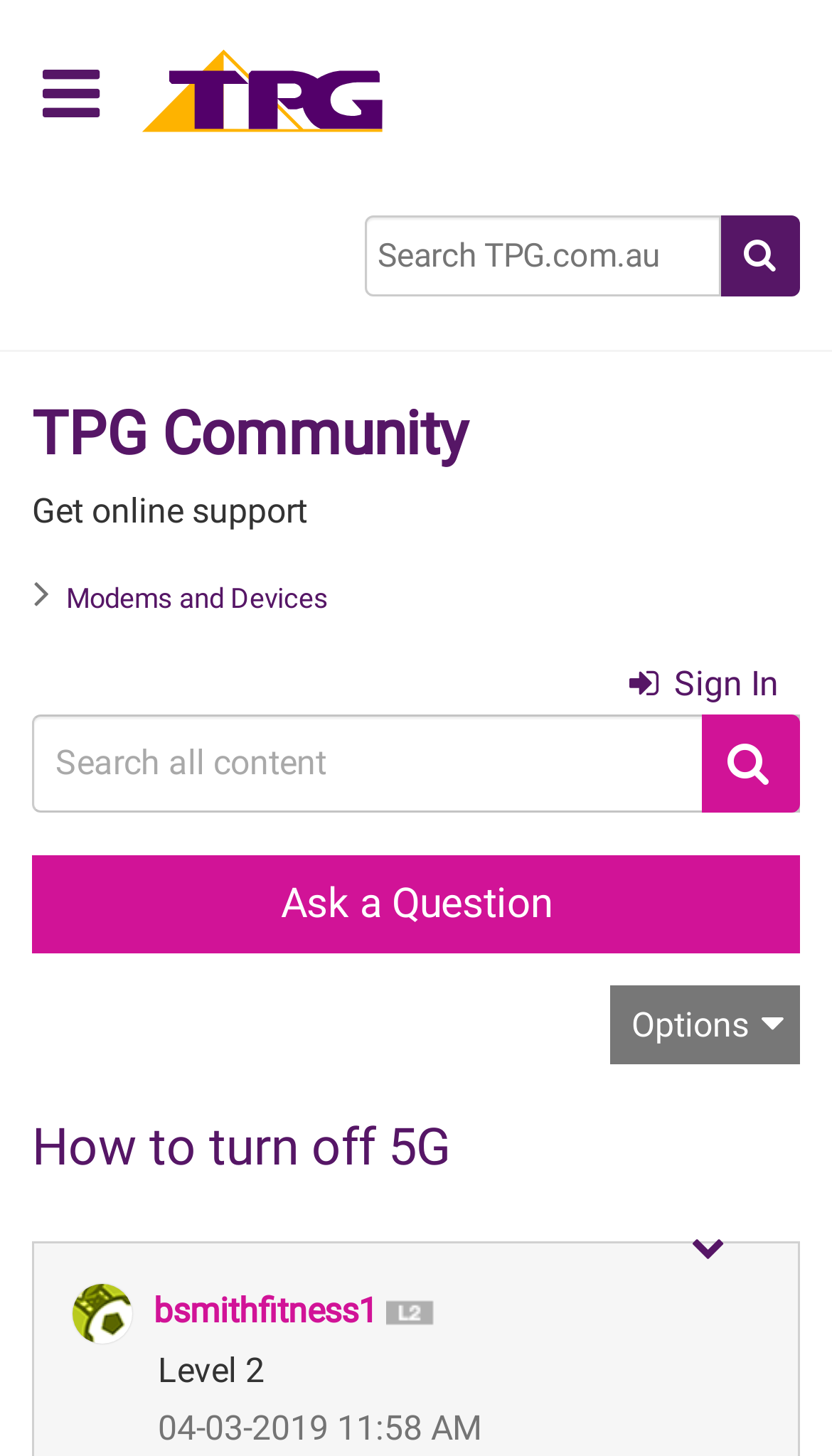Please respond in a single word or phrase: 
What is the purpose of the search box?

Get online support